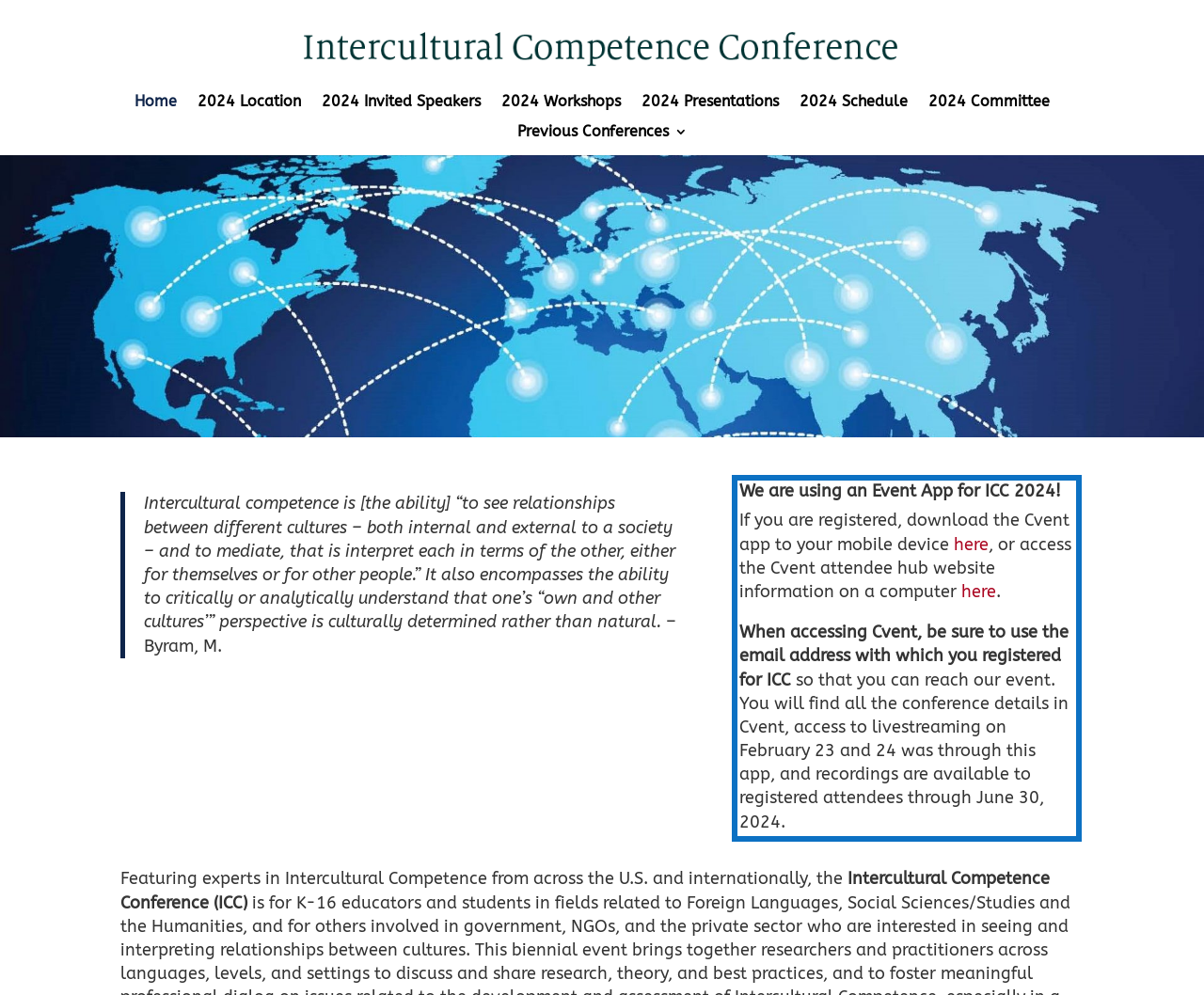From the webpage screenshot, identify the region described by 2024 Location. Provide the bounding box coordinates as (top-left x, top-left y, bottom-right x, bottom-right y), with each value being a floating point number between 0 and 1.

[0.164, 0.095, 0.25, 0.126]